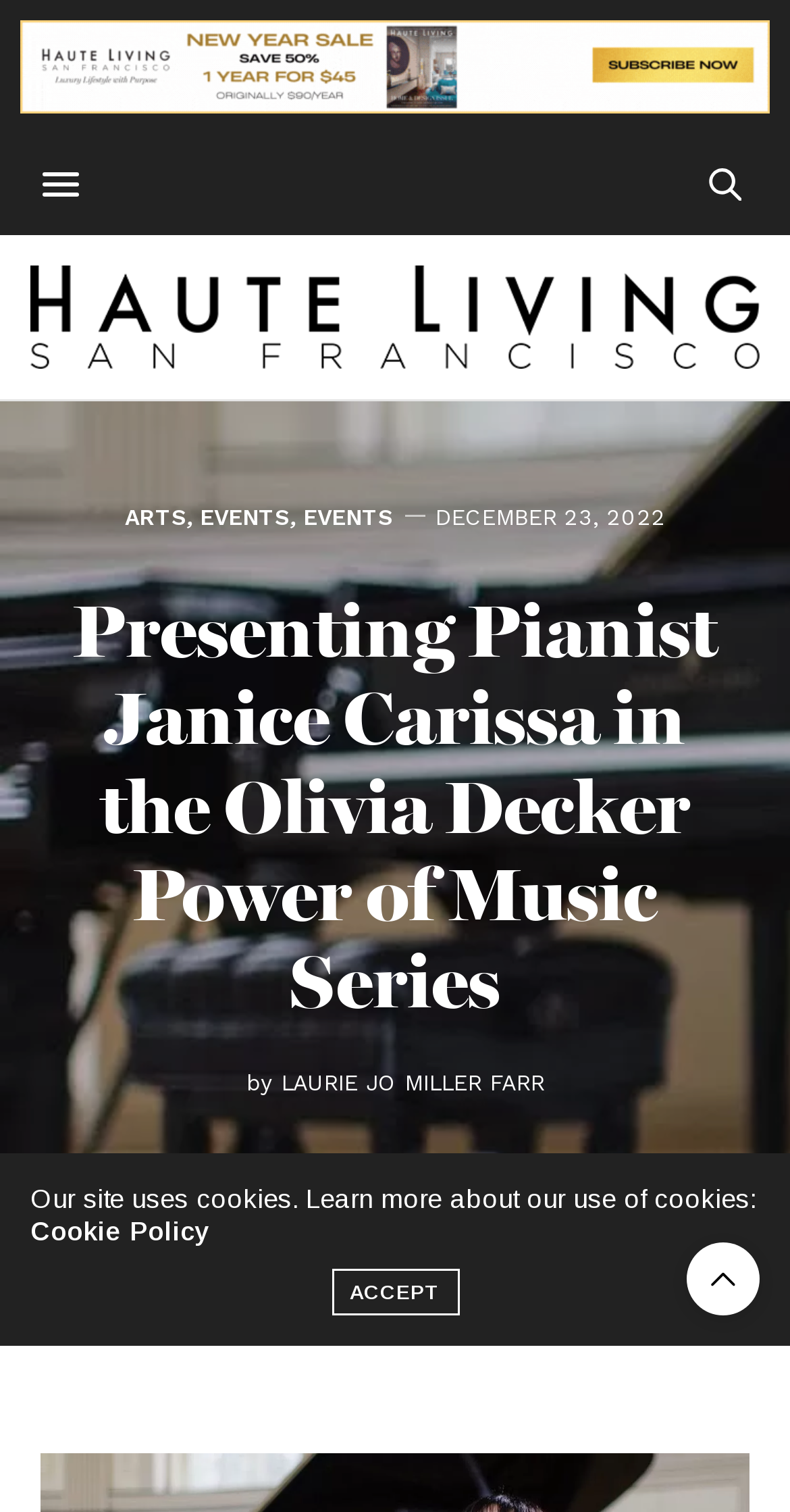Please locate the bounding box coordinates of the element's region that needs to be clicked to follow the instruction: "Scroll to top". The bounding box coordinates should be provided as four float numbers between 0 and 1, i.e., [left, top, right, bottom].

[0.869, 0.822, 0.962, 0.87]